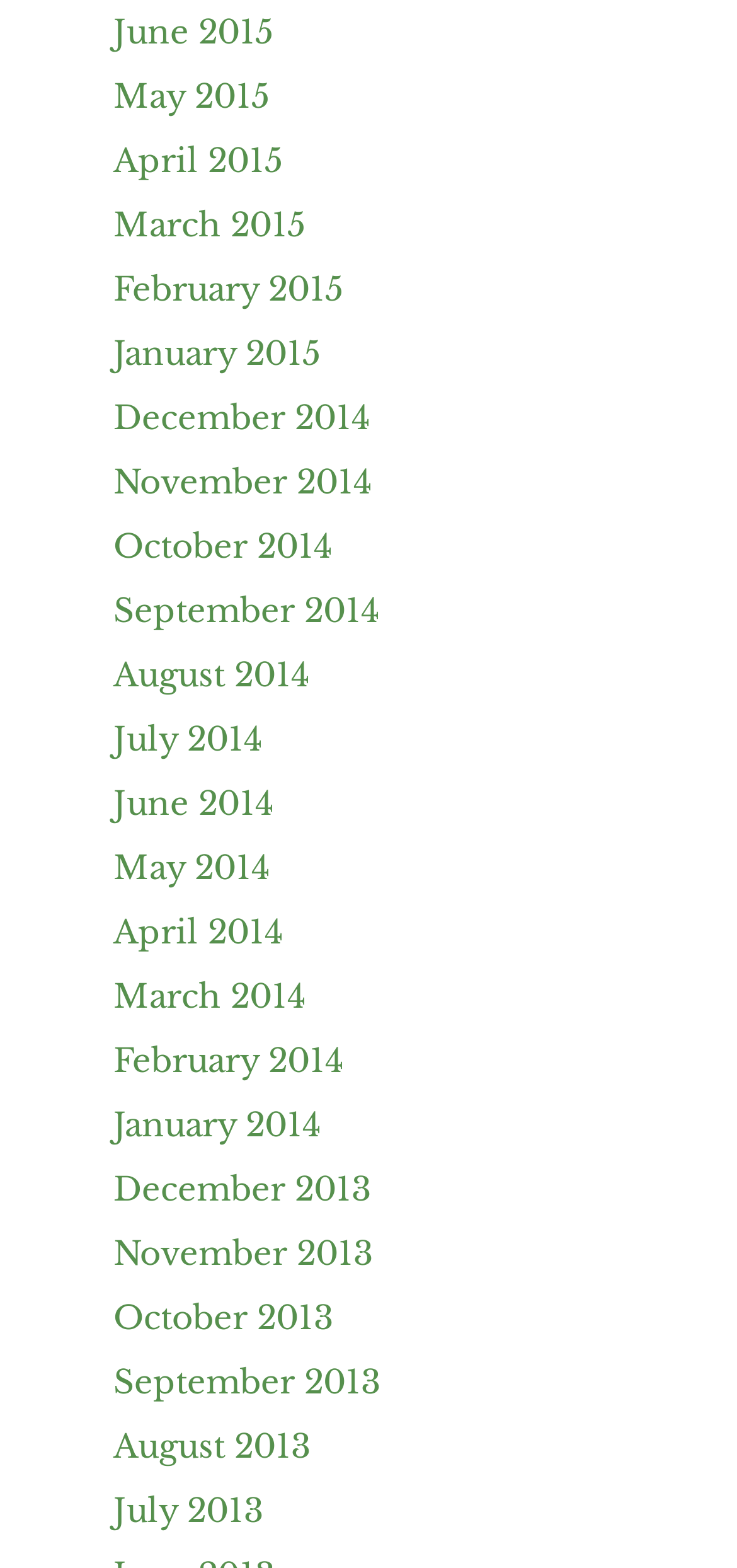What is the position of the link 'July 2014'?
Please utilize the information in the image to give a detailed response to the question.

I looked at the bounding box coordinates of the link 'July 2014' and found that its y1 and y2 values are 0.459 and 0.484, respectively. Comparing these values with the y1 and y2 values of other links, I determined that the link 'July 2014' is located in the middle of the list.